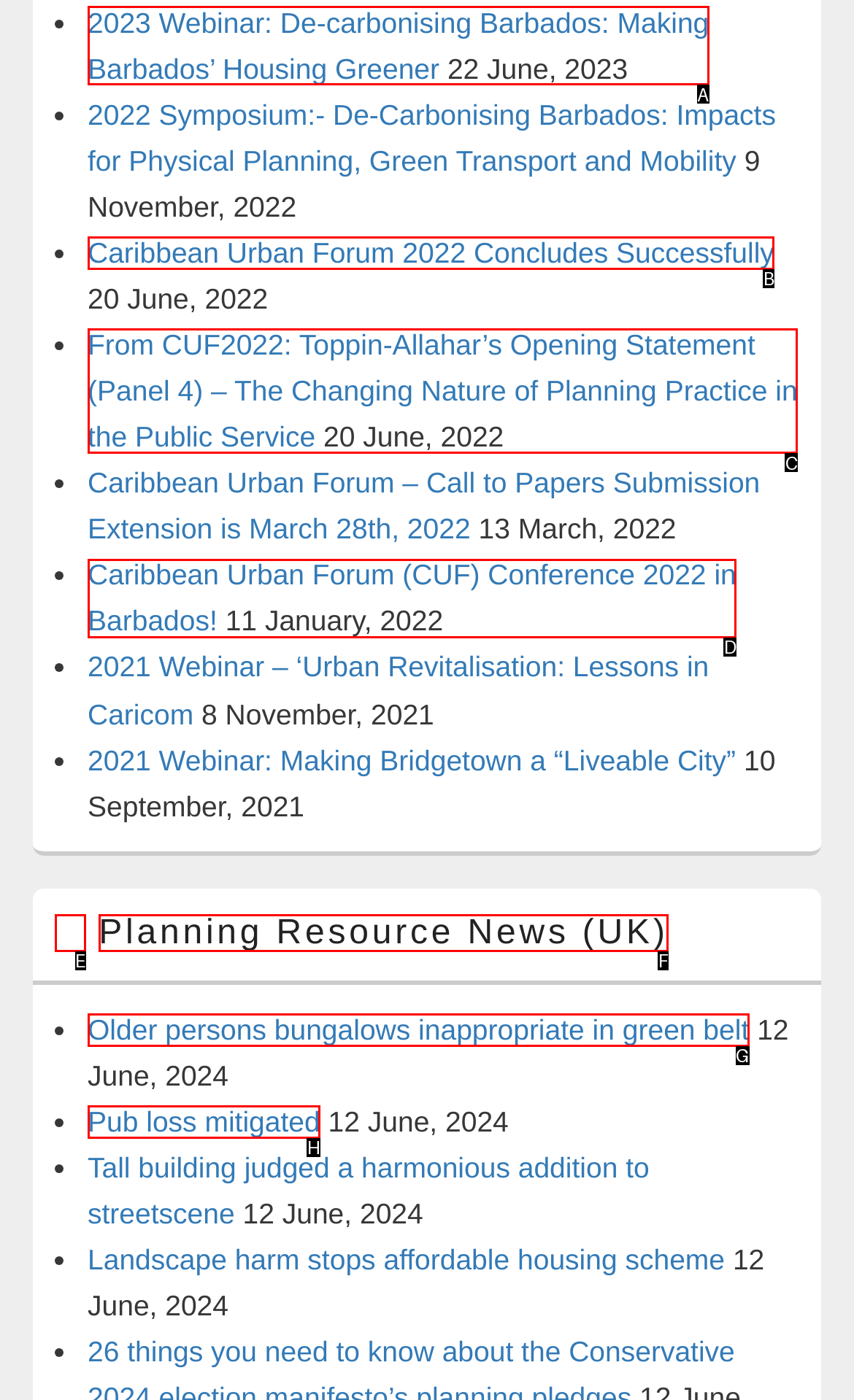Point out the option that aligns with the description: parent_node: Planning Resource News (UK)
Provide the letter of the corresponding choice directly.

E